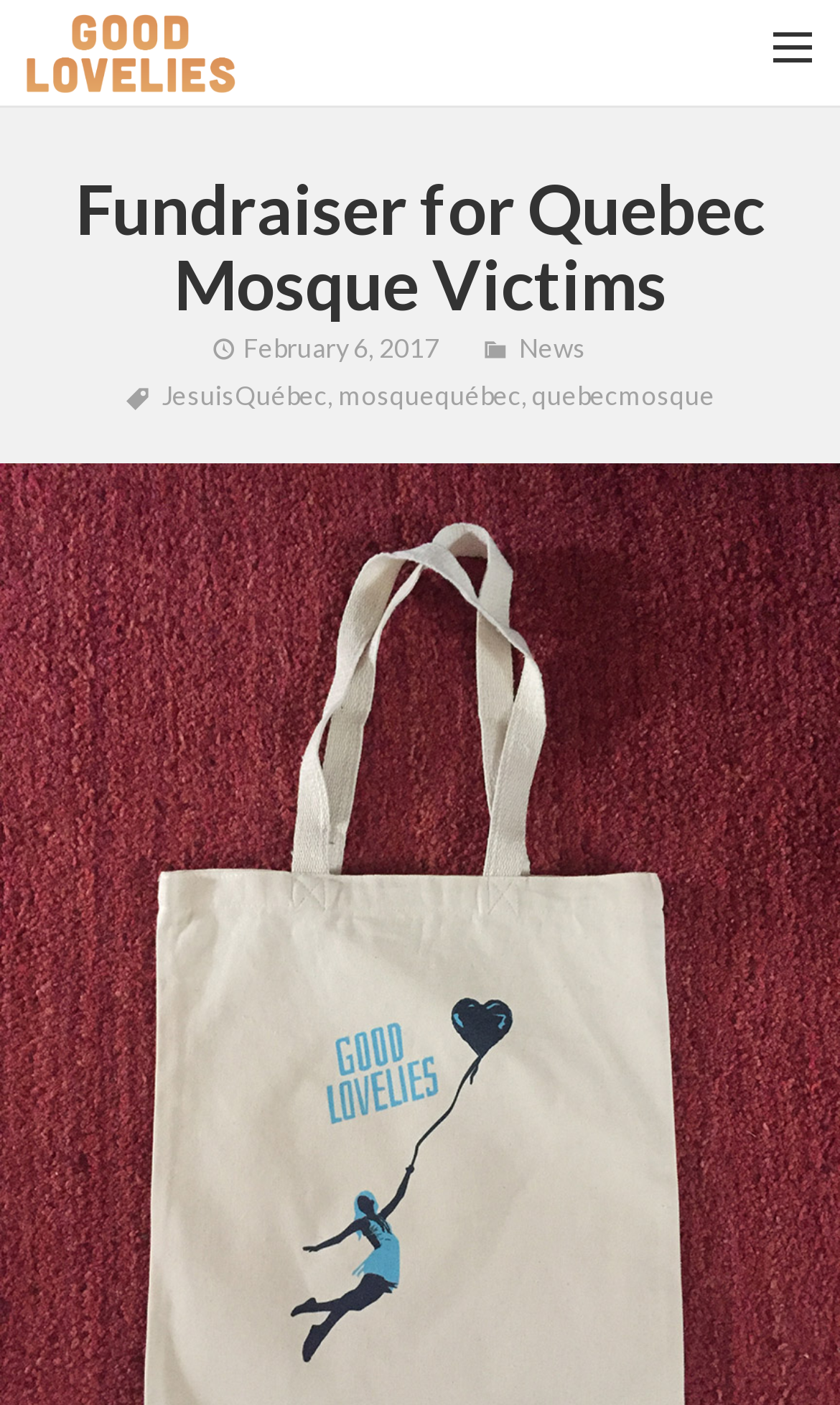Please identify the bounding box coordinates of the area that needs to be clicked to follow this instruction: "Visit the Shop page".

[0.0, 0.427, 1.0, 0.482]